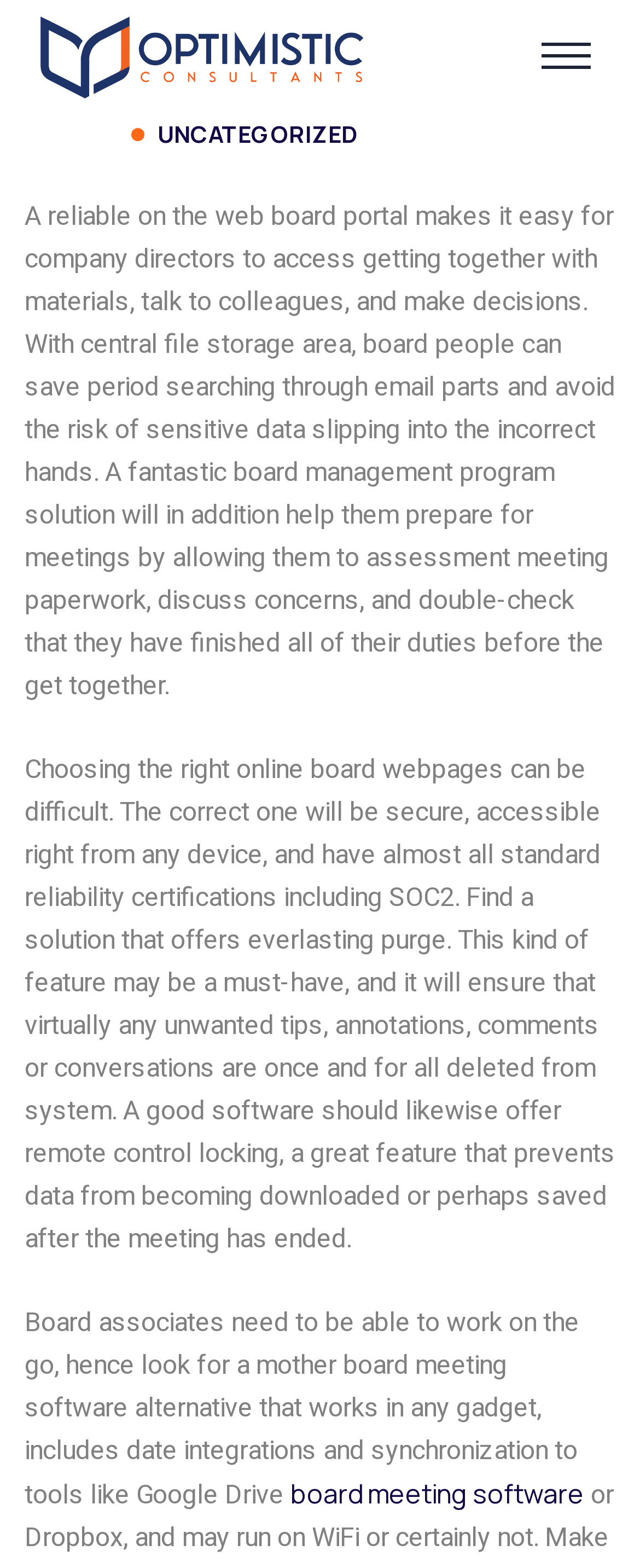What is the benefit of central file storage in a board portal? Please answer the question using a single word or phrase based on the image.

Save time searching emails